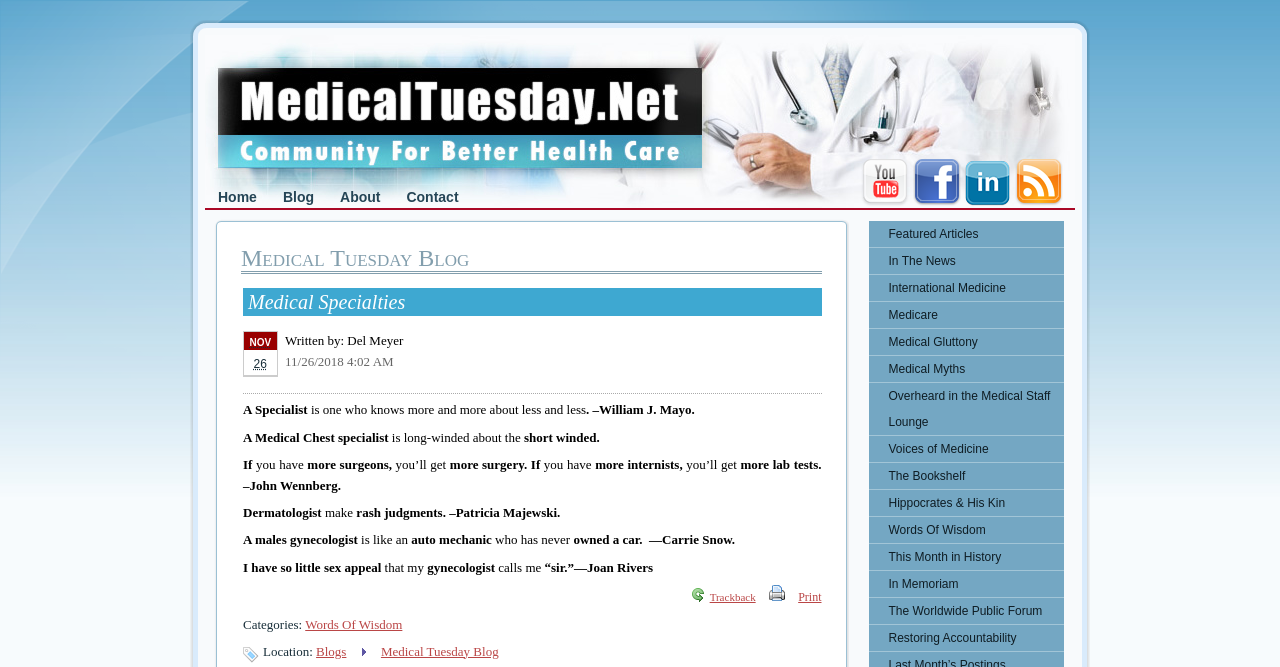Specify the bounding box coordinates of the element's area that should be clicked to execute the given instruction: "Read the 'Motion Industries’ Automation Intelligence Unit to Acquire Upstate New York Automation Distributor' article". The coordinates should be four float numbers between 0 and 1, i.e., [left, top, right, bottom].

None